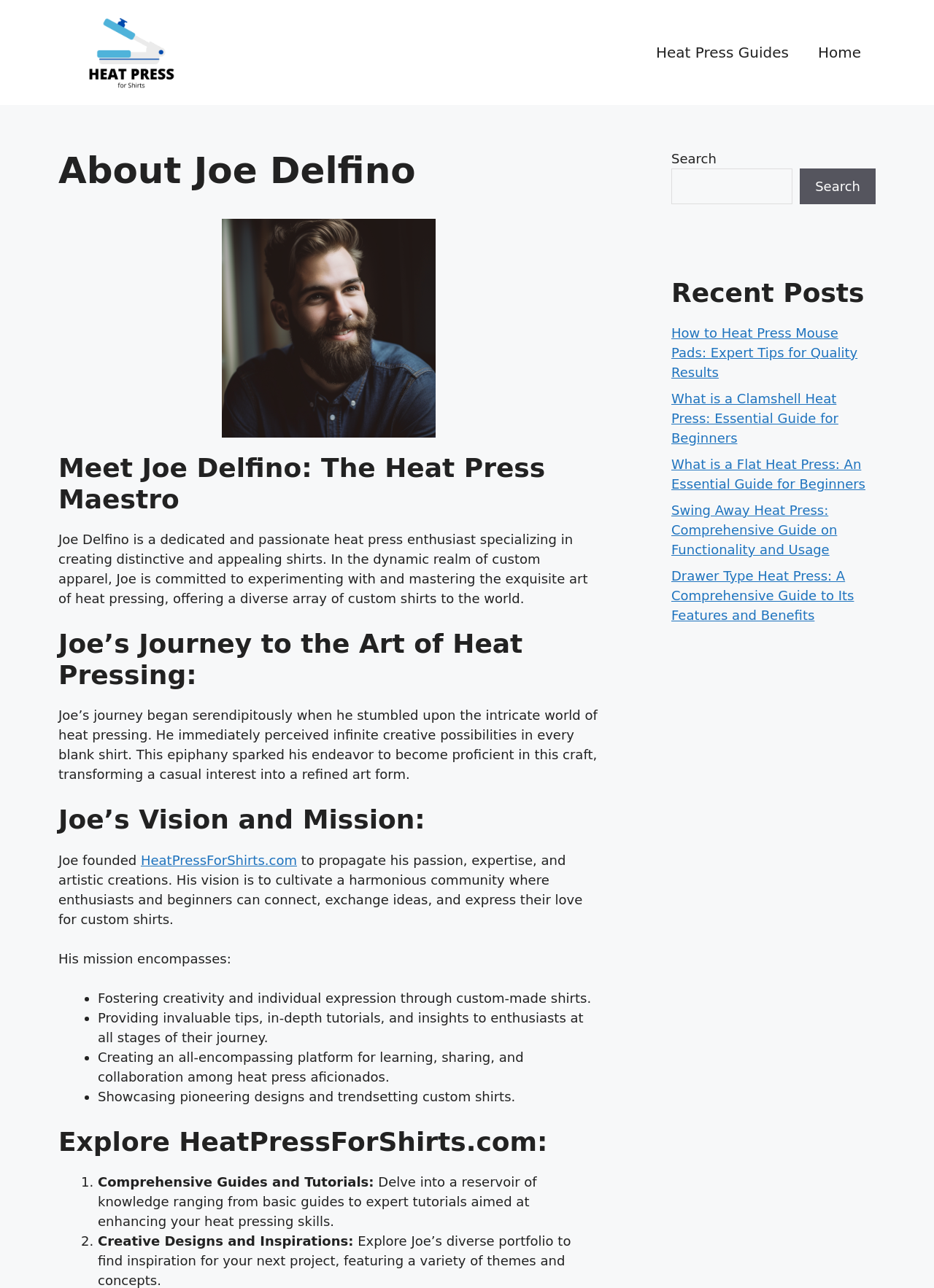Determine the bounding box coordinates of the element's region needed to click to follow the instruction: "Search for something". Provide these coordinates as four float numbers between 0 and 1, formatted as [left, top, right, bottom].

[0.719, 0.131, 0.849, 0.158]